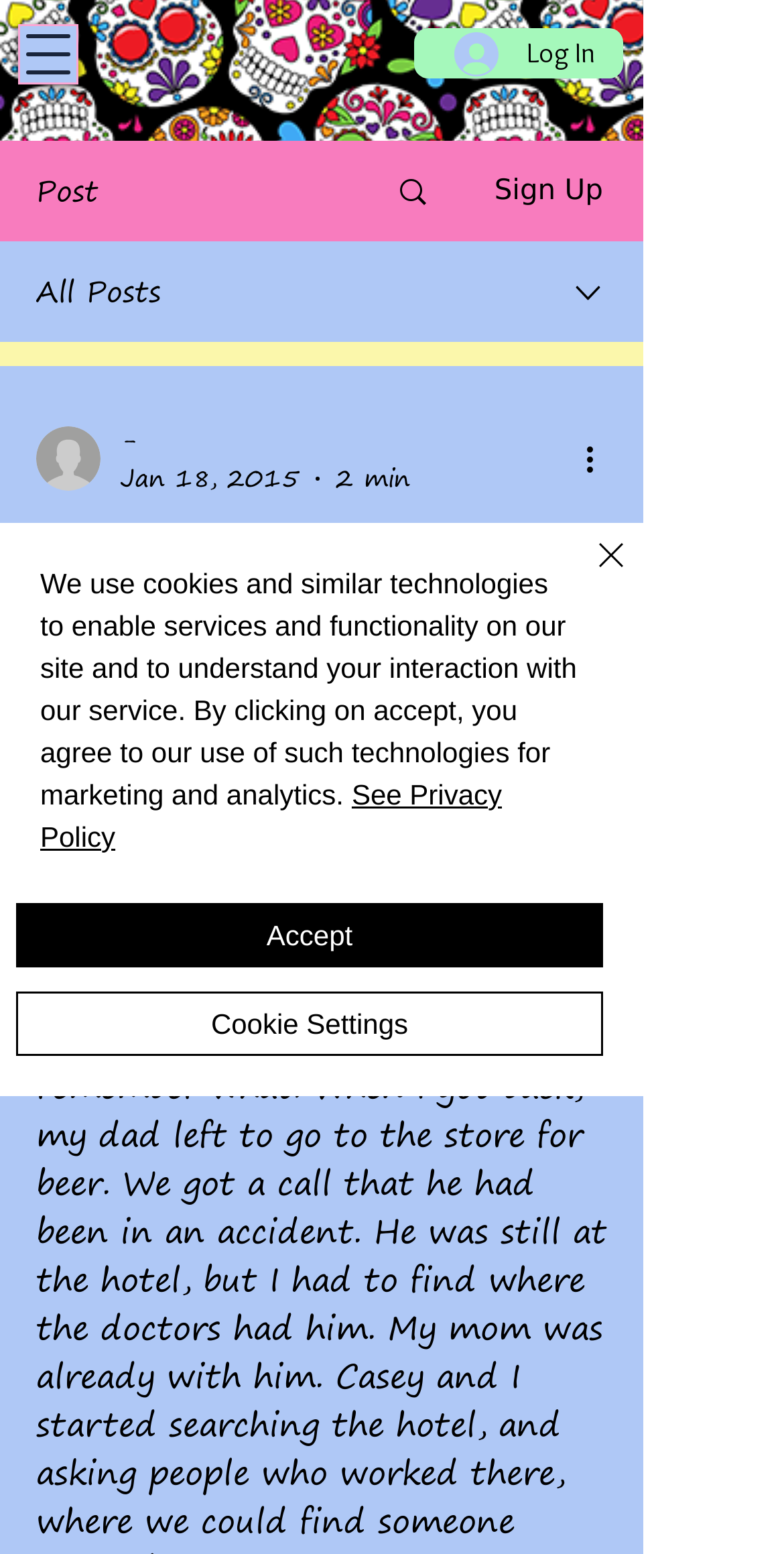Can you find the bounding box coordinates for the element to click on to achieve the instruction: "Create a new post"?

[0.046, 0.107, 0.126, 0.138]